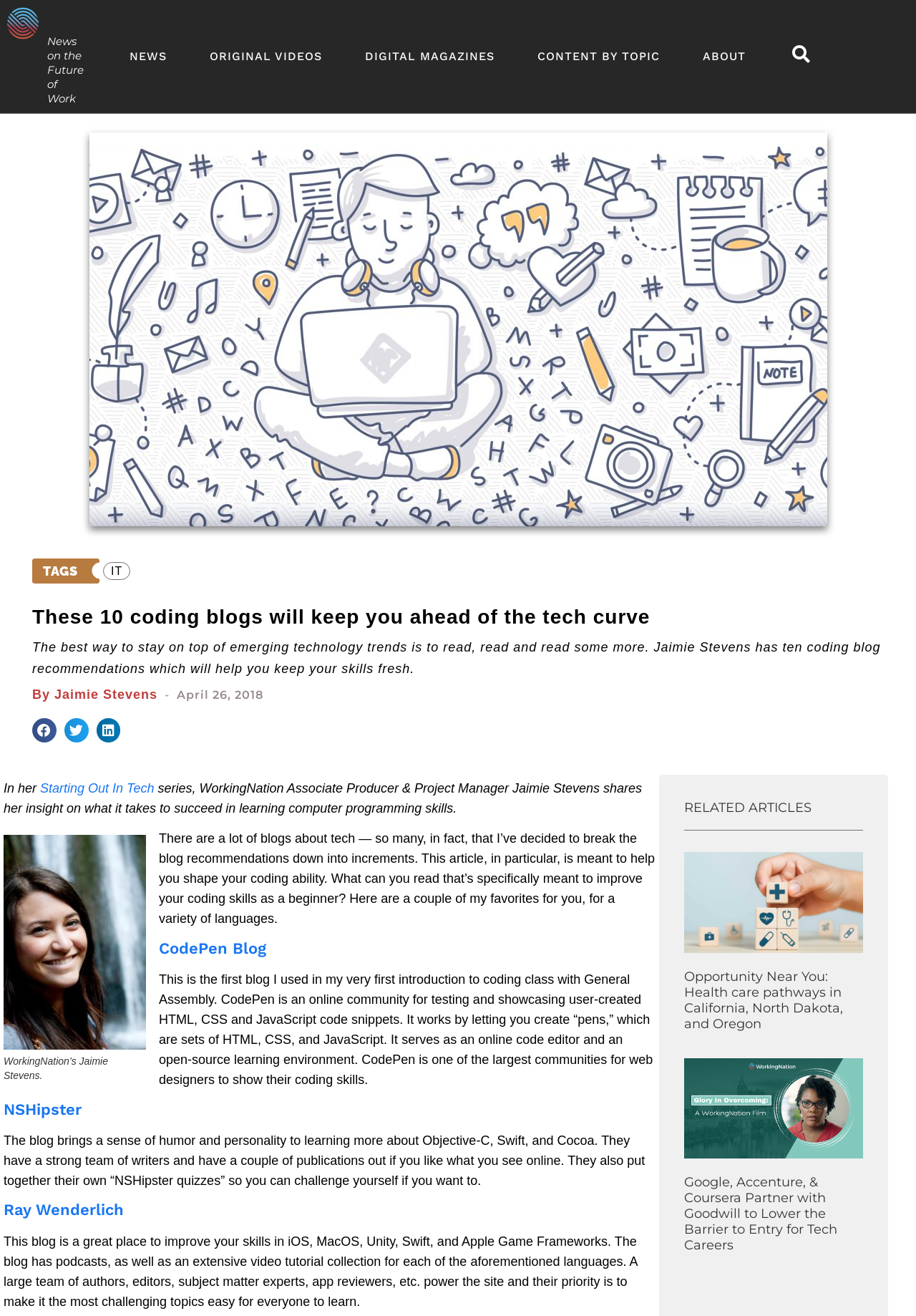Can you find the bounding box coordinates of the area I should click to execute the following instruction: "Click the 'Become a Member' link"?

None